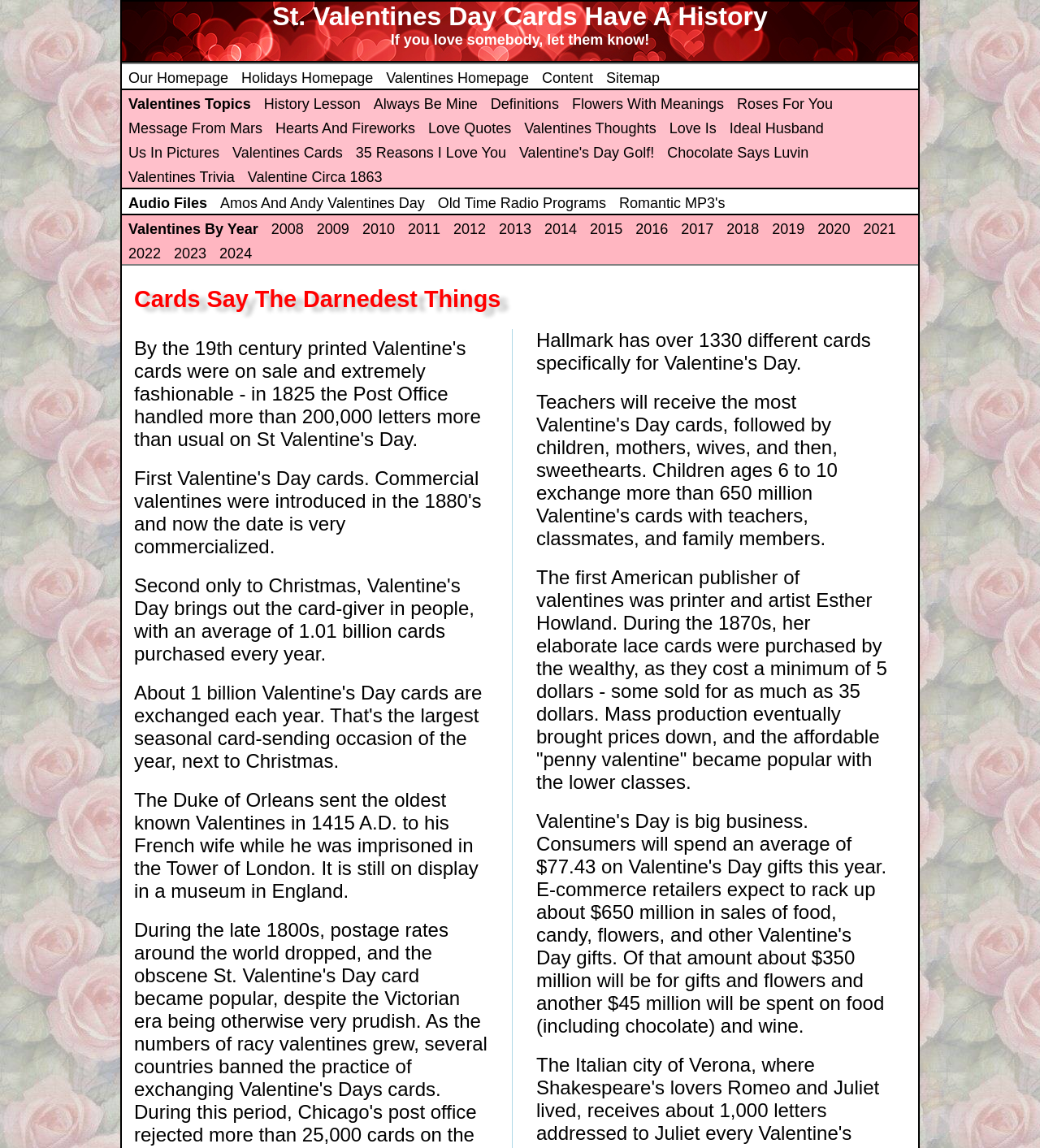Please locate the bounding box coordinates of the element's region that needs to be clicked to follow the instruction: "Explore the 'Valentines Topics' section". The bounding box coordinates should be provided as four float numbers between 0 and 1, i.e., [left, top, right, bottom].

[0.123, 0.084, 0.241, 0.098]